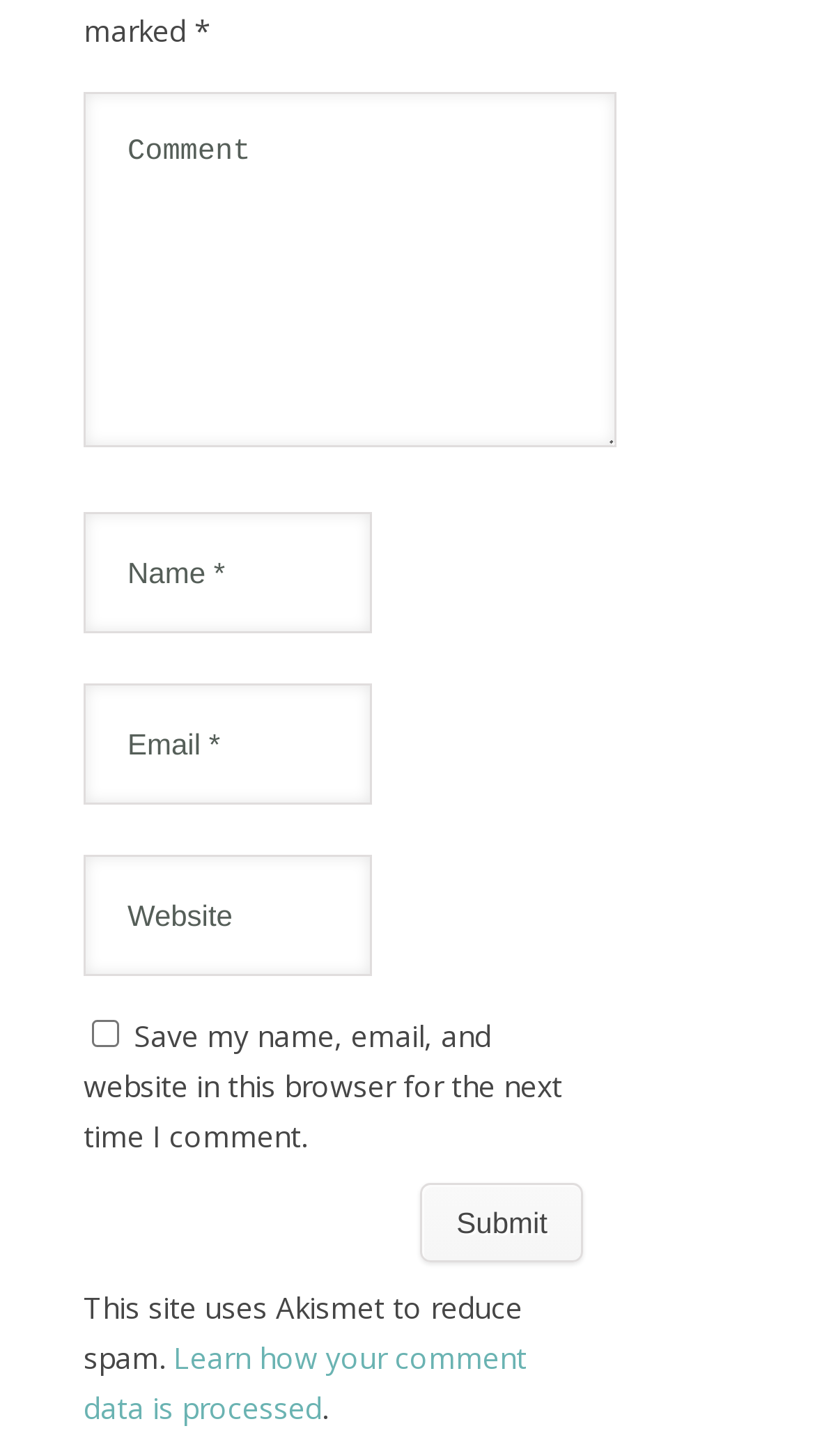What is the button at the bottom for?
Utilize the image to construct a detailed and well-explained answer.

The button at the bottom of the page is labeled 'Submit', which implies that it is used to submit the user's comment or form data.